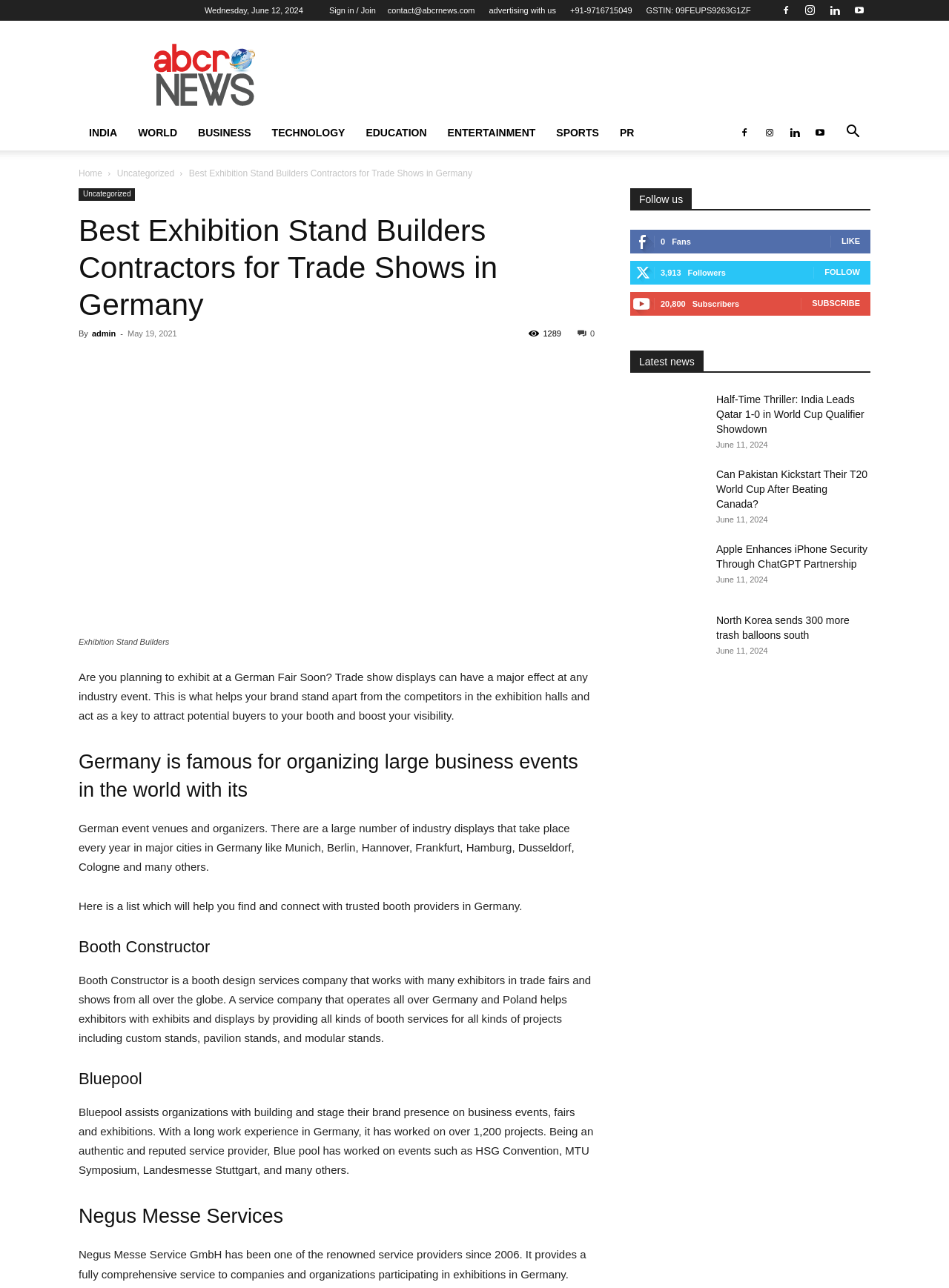Based on the image, give a detailed response to the question: What is the name of the company that assists organizations with building and staging their brand presence on business events?

I found the answer by reading the text under the heading 'Bluepool' which describes the company's services.